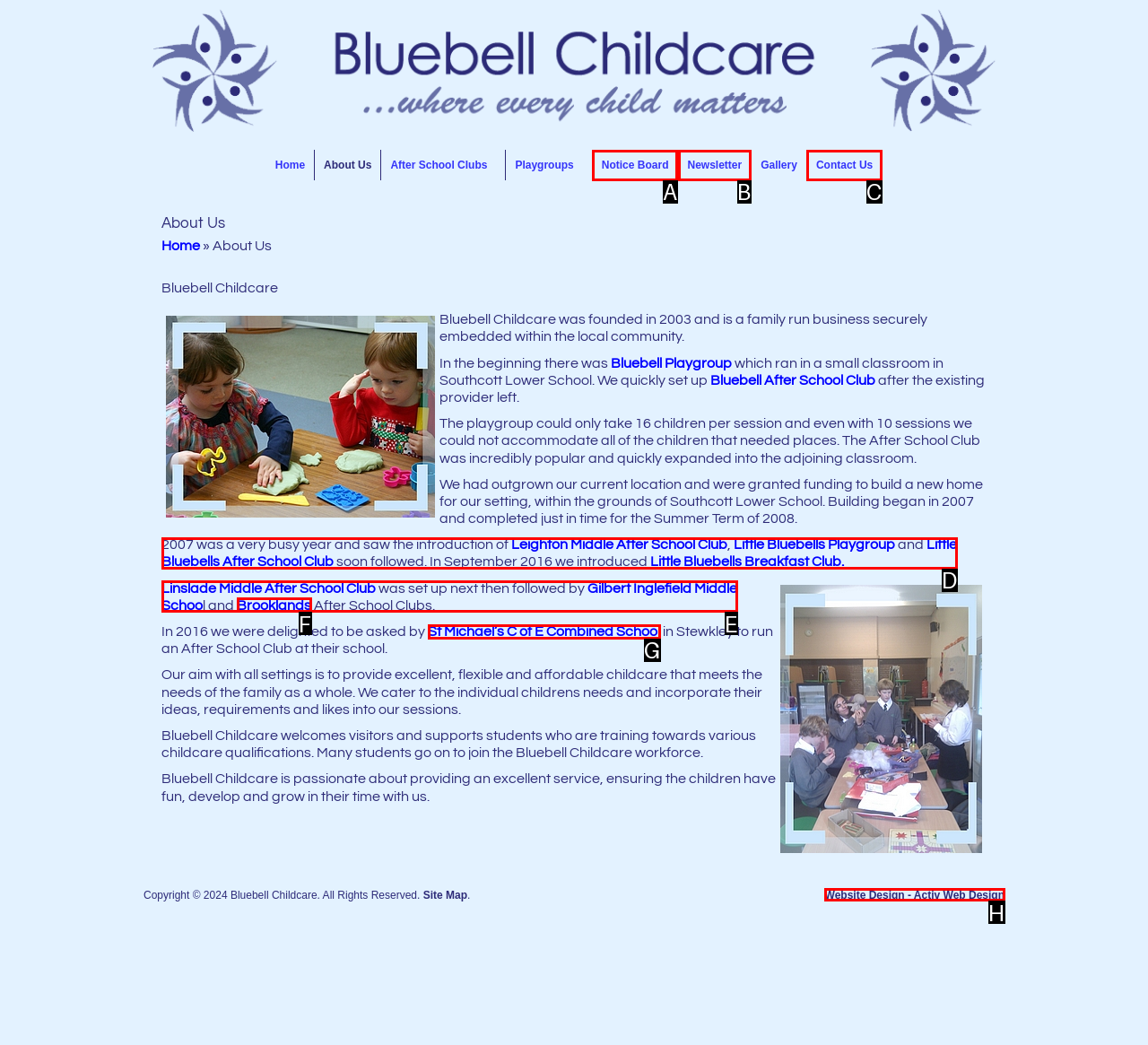Point out the option that aligns with the description: Little Bluebells After School Club
Provide the letter of the corresponding choice directly.

D